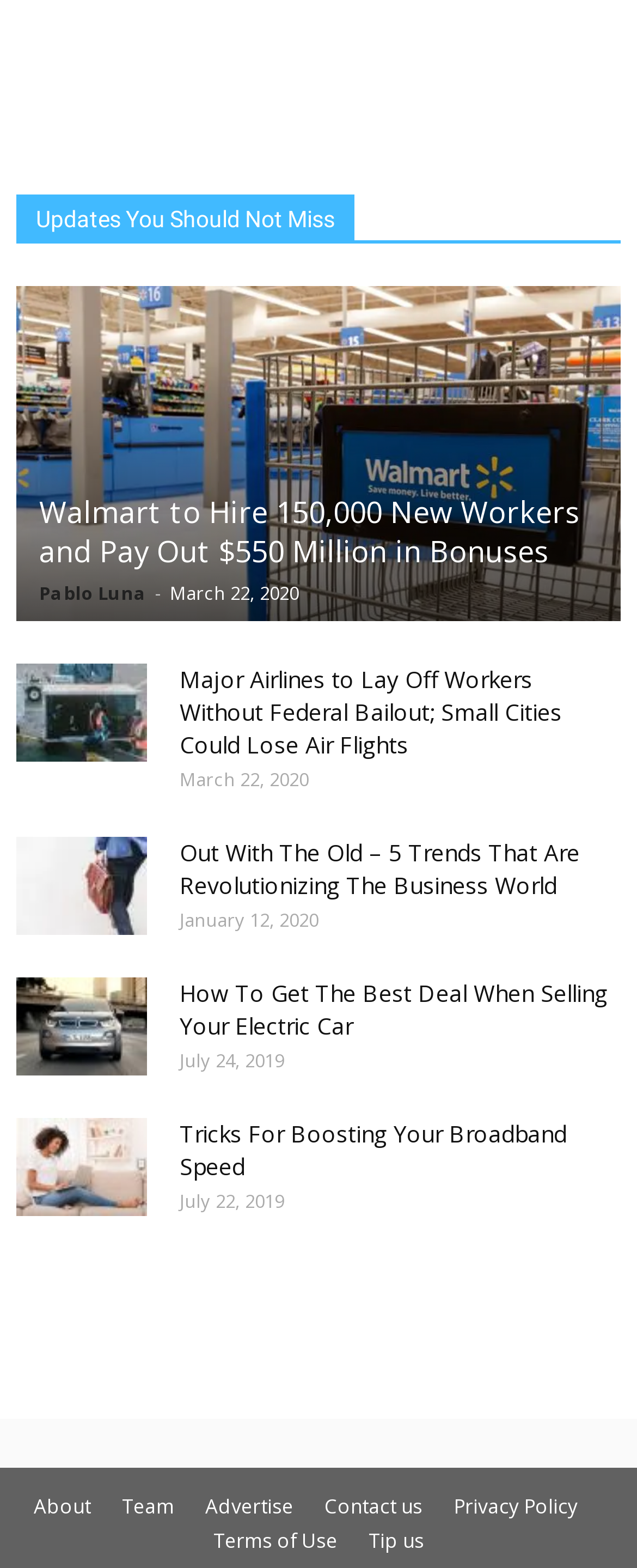Please predict the bounding box coordinates of the element's region where a click is necessary to complete the following instruction: "Get tips on boosting broadband speed". The coordinates should be represented by four float numbers between 0 and 1, i.e., [left, top, right, bottom].

[0.026, 0.713, 0.231, 0.776]